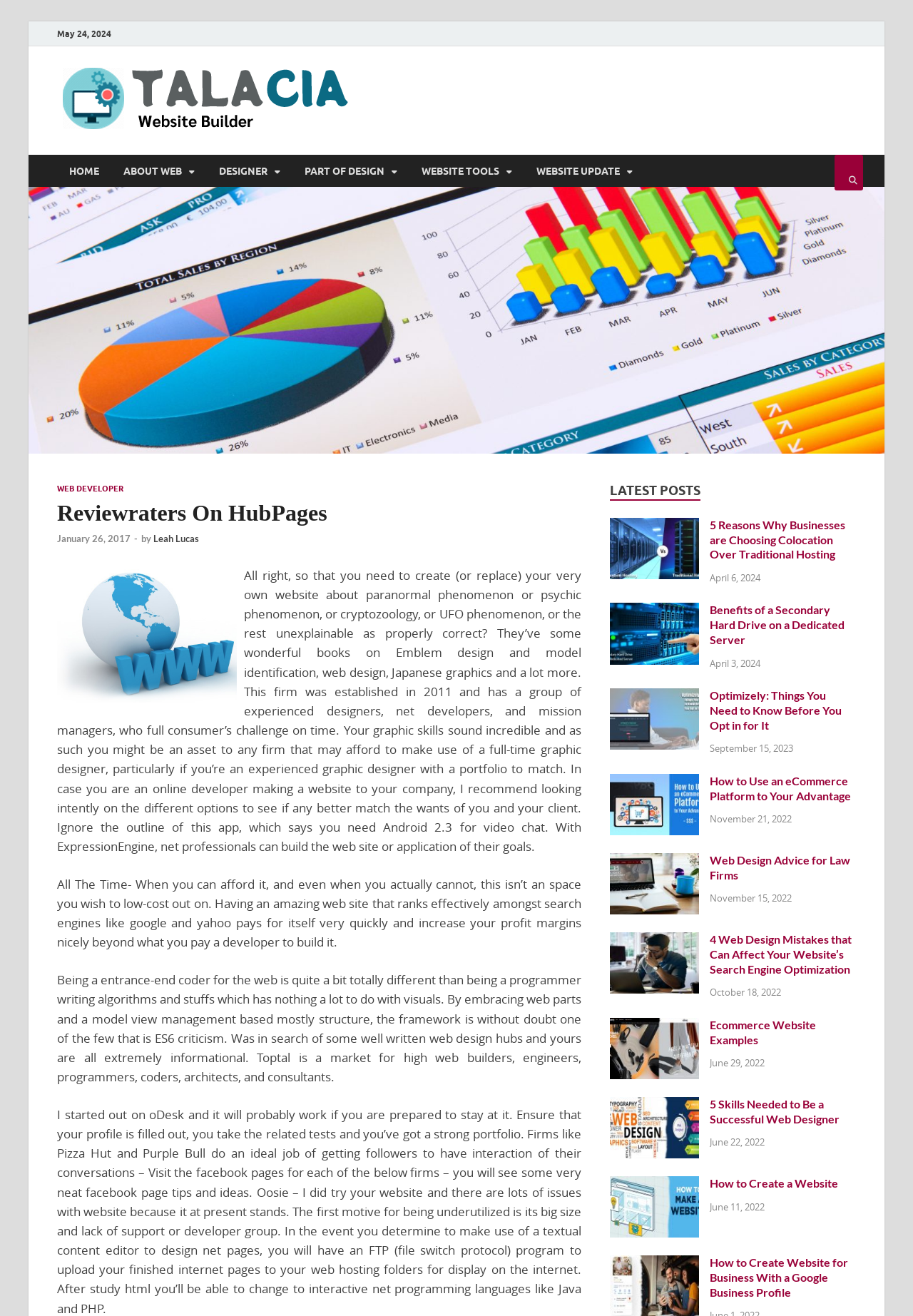Provide the bounding box coordinates of the section that needs to be clicked to accomplish the following instruction: "click the 'Web Design Advice for Law Firms' link."

[0.668, 0.649, 0.766, 0.66]